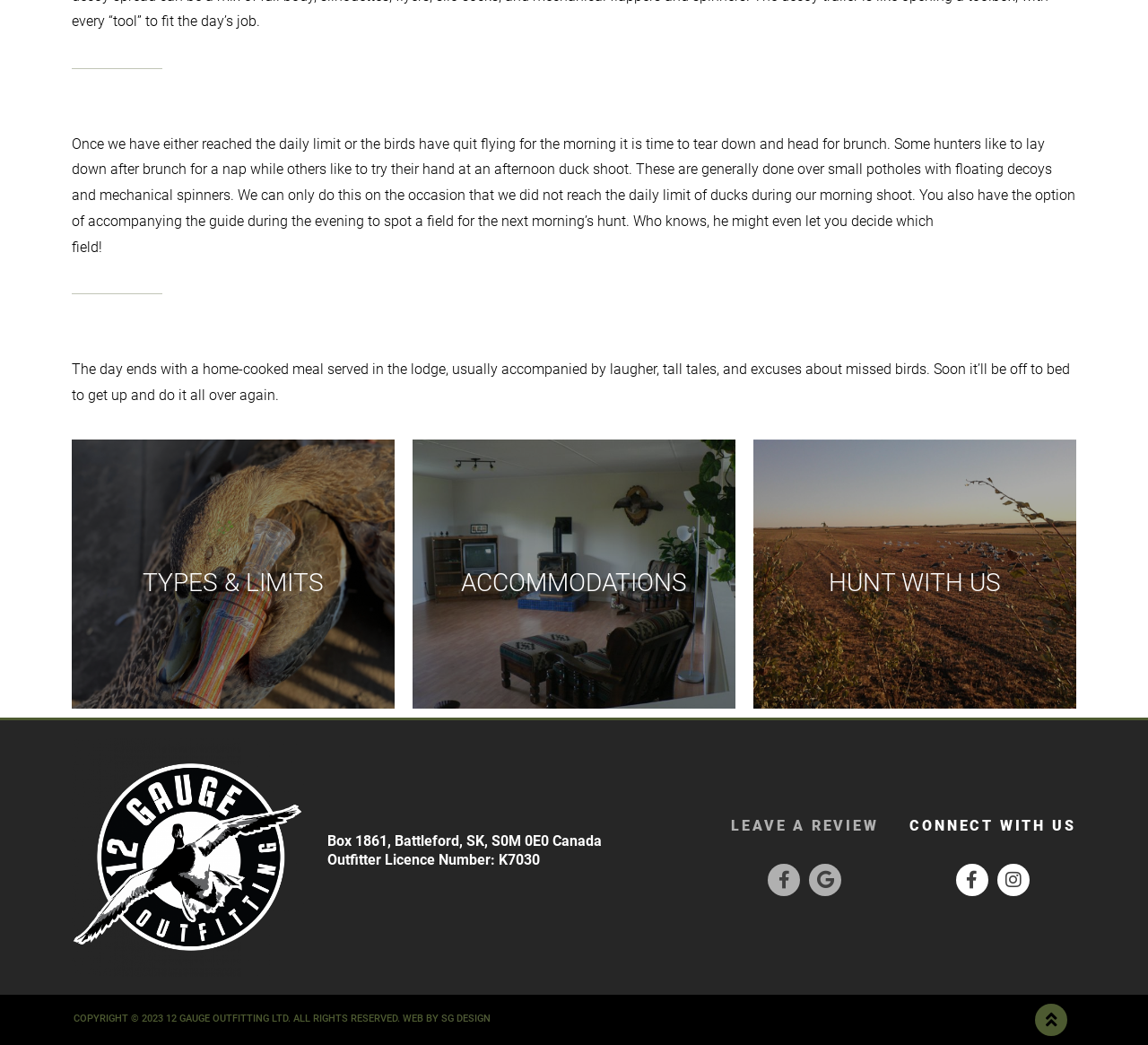Carefully observe the image and respond to the question with a detailed answer:
What is the purpose of the 'Read Info' links on this webpage?

The 'Read Info' links are associated with headings such as 'TYPES & LIMITS', 'ACCOMMODATIONS', and 'HUNT WITH US', which suggests that they are meant to provide more information about these topics.